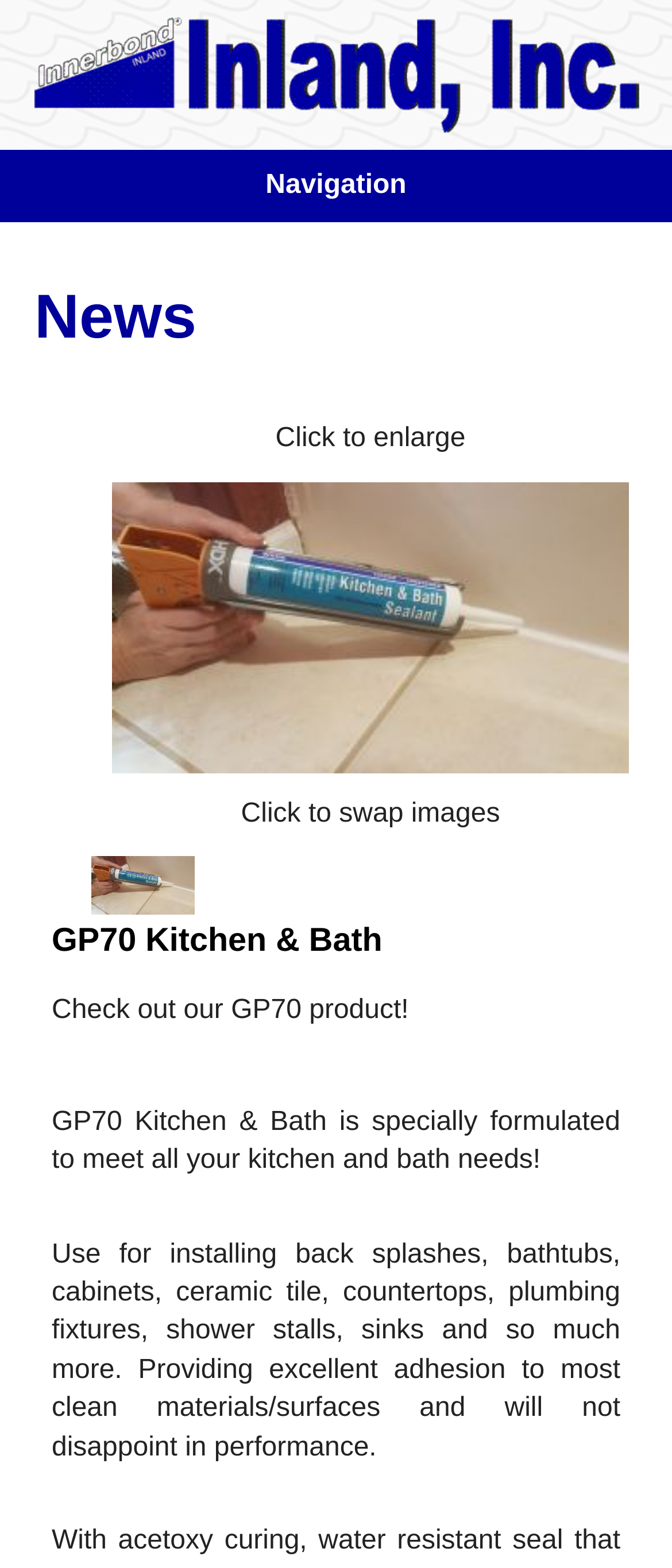What is the image on the webpage?
Look at the image and provide a short answer using one word or a phrase.

Product image